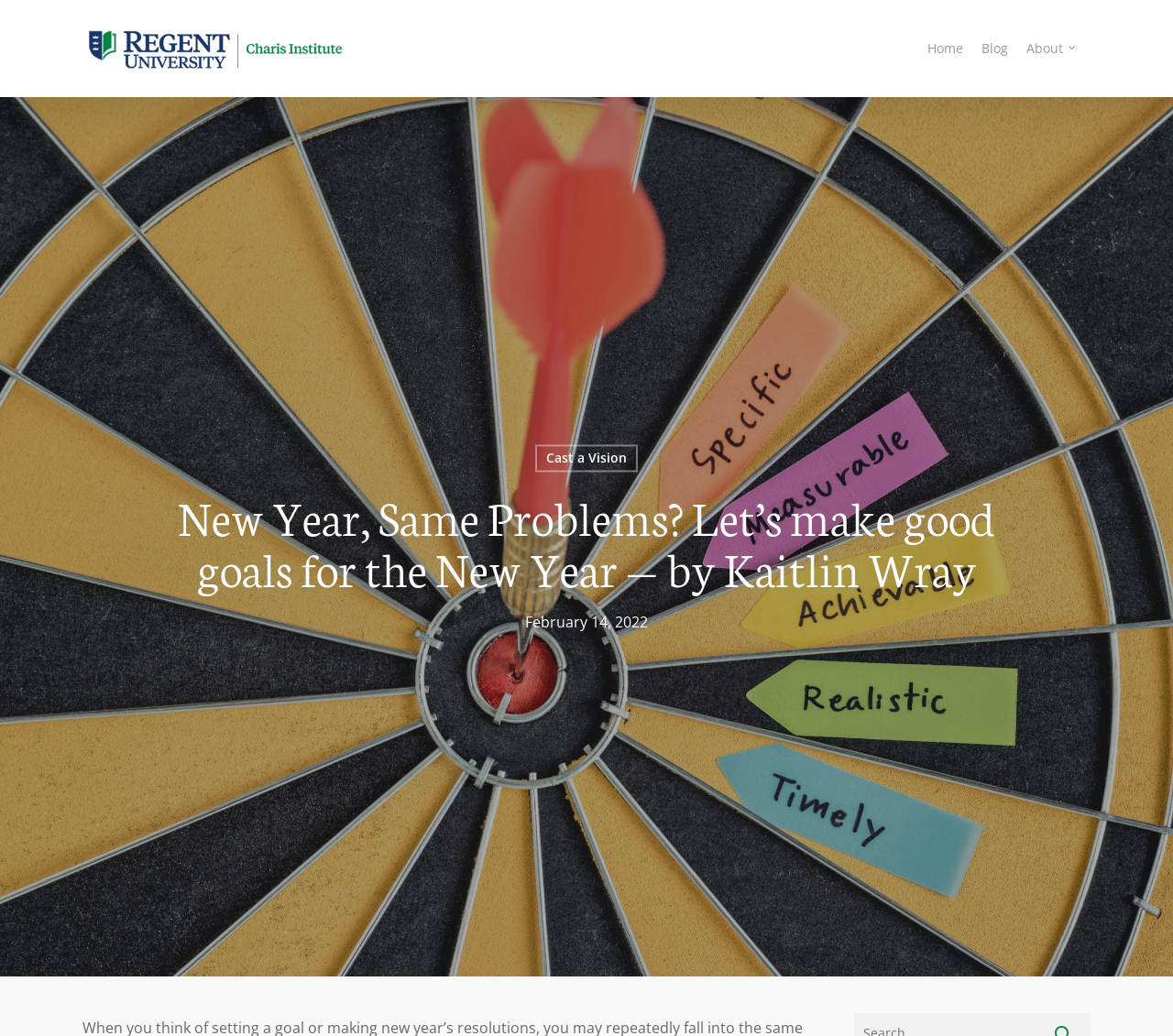What is the name of the author of the article?
Please respond to the question with a detailed and thorough explanation.

I found the author's name by looking at the heading element which contains the text 'New Year, Same Problems? Let’s make good goals for the New Year — by Kaitlin Wray'. The '— by' phrase indicates that Kaitlin Wray is the author of the article.